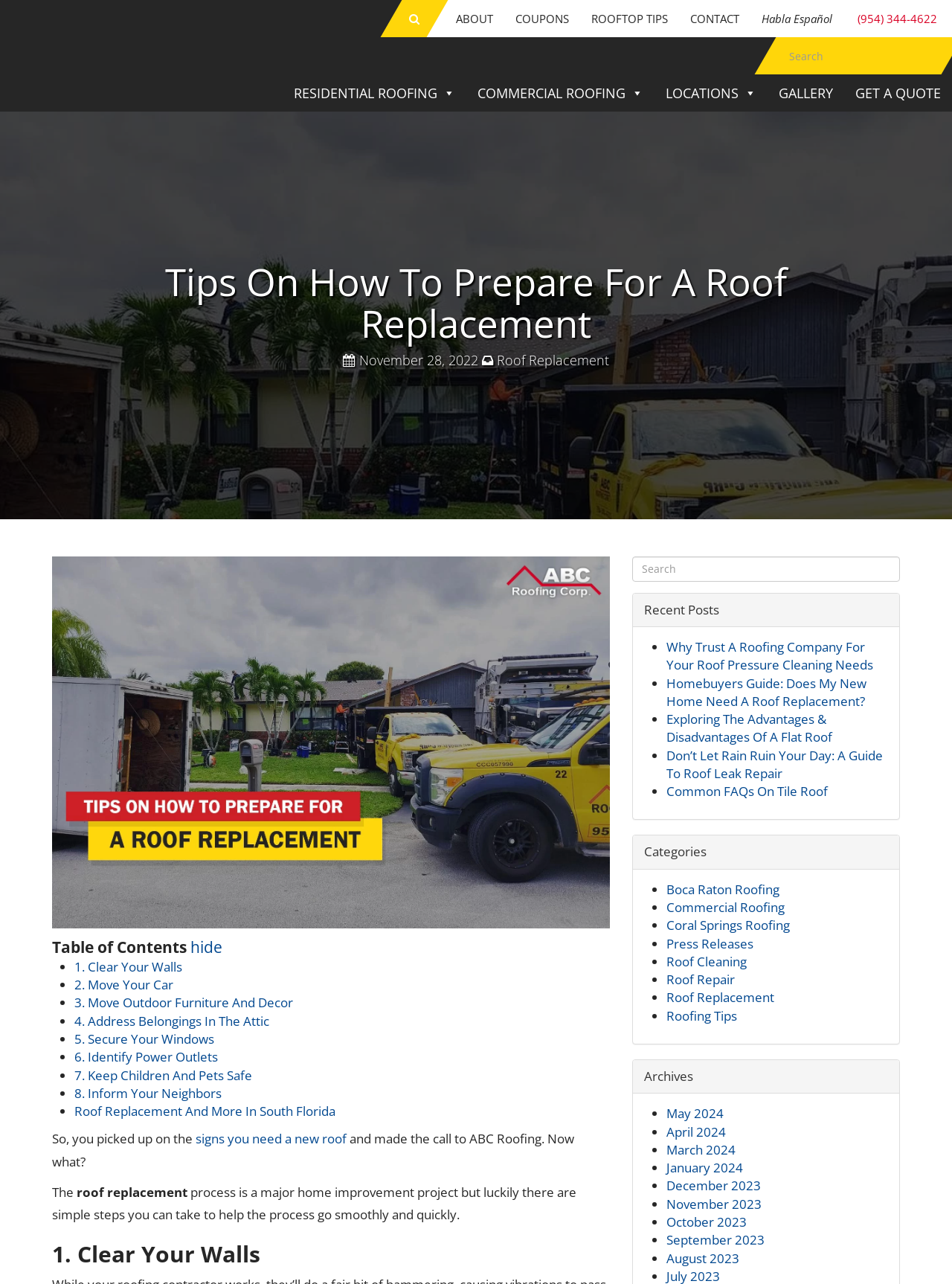Identify the bounding box coordinates of the area you need to click to perform the following instruction: "Check recent posts".

[0.677, 0.468, 0.755, 0.481]